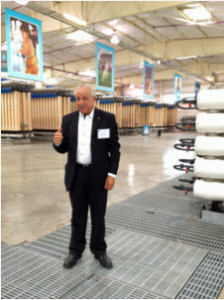What are the rows of components in the background?
Using the information from the image, provide a comprehensive answer to the question.

The image shows Mark Millan standing in a wastewater treatment facility, and in the background, there are rows of large components that are crucial for the purification process, which are identified as reverse-osmosis membranes.